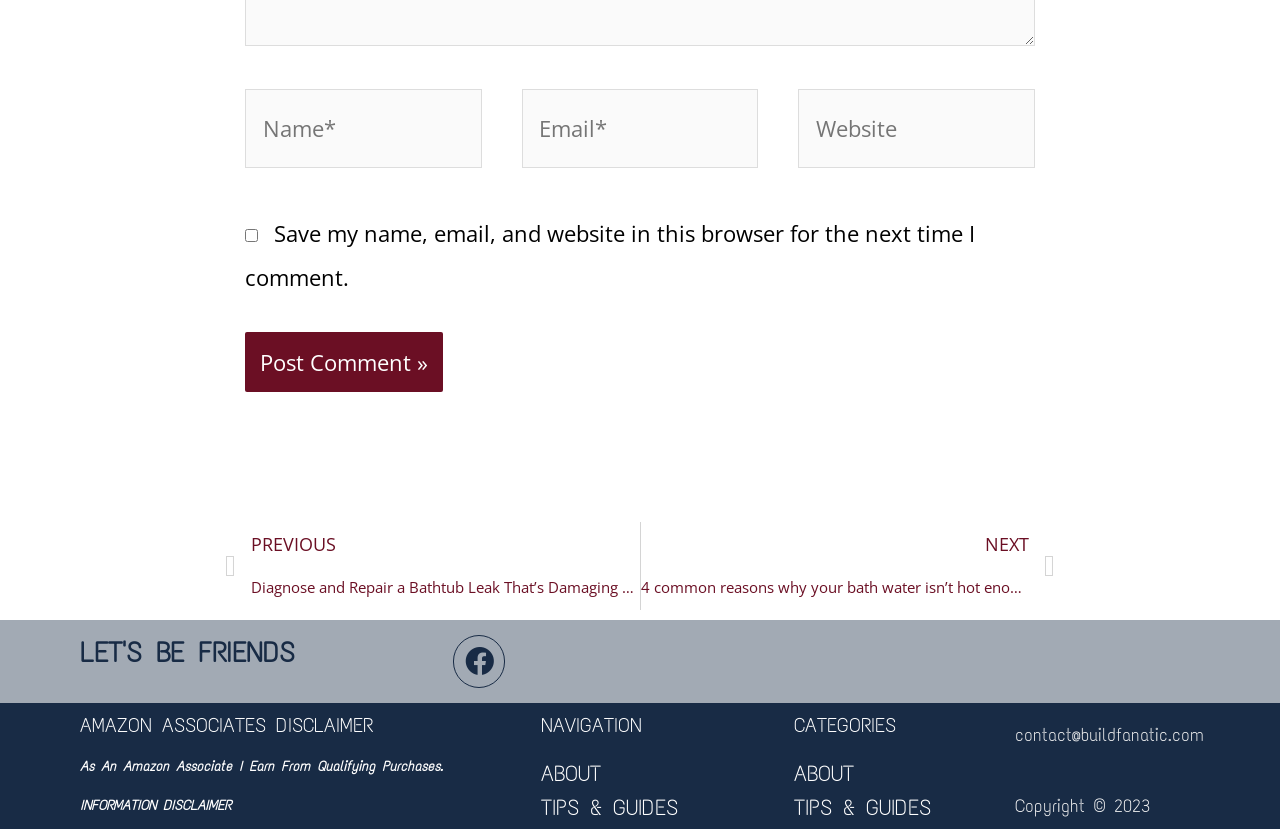Examine the image and give a thorough answer to the following question:
How many social media links are available?

There is only one social media link available, which is the 'Facebook' link with the Unicode character ''.